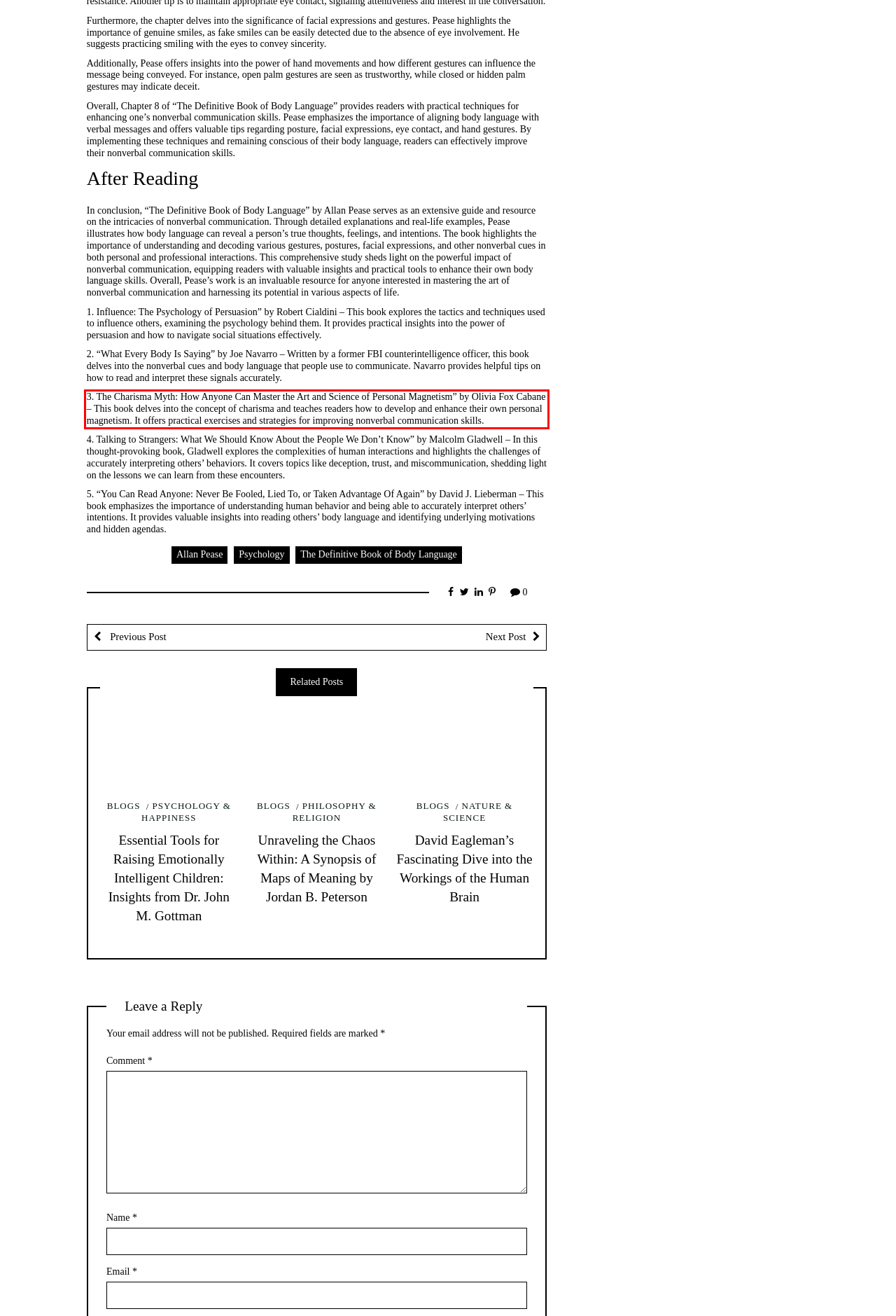Within the provided webpage screenshot, find the red rectangle bounding box and perform OCR to obtain the text content.

3. The Charisma Myth: How Anyone Can Master the Art and Science of Personal Magnetism” by Olivia Fox Cabane – This book delves into the concept of charisma and teaches readers how to develop and enhance their own personal magnetism. It offers practical exercises and strategies for improving nonverbal communication skills.